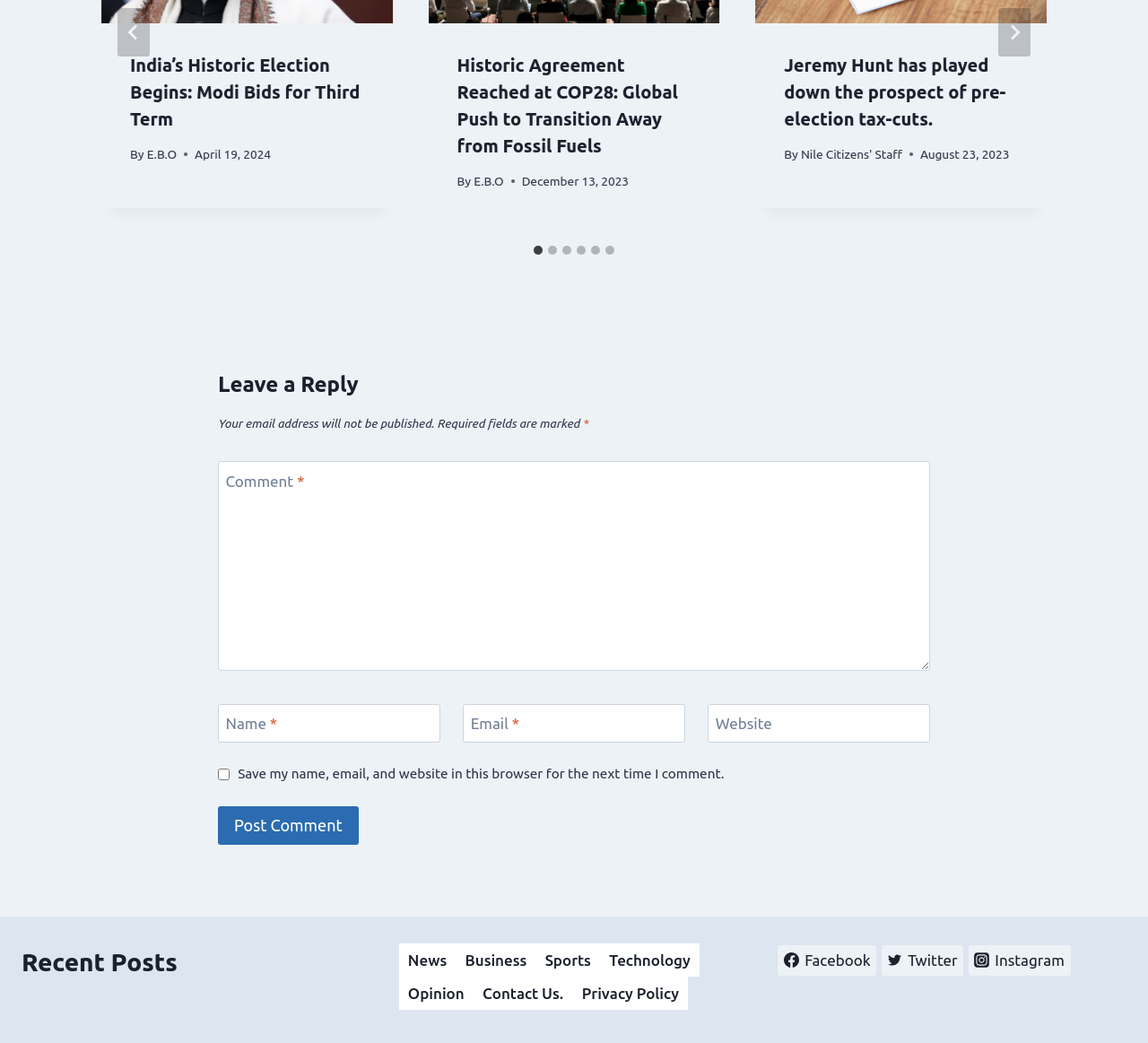Kindly determine the bounding box coordinates for the area that needs to be clicked to execute this instruction: "Post a comment".

[0.19, 0.773, 0.312, 0.81]